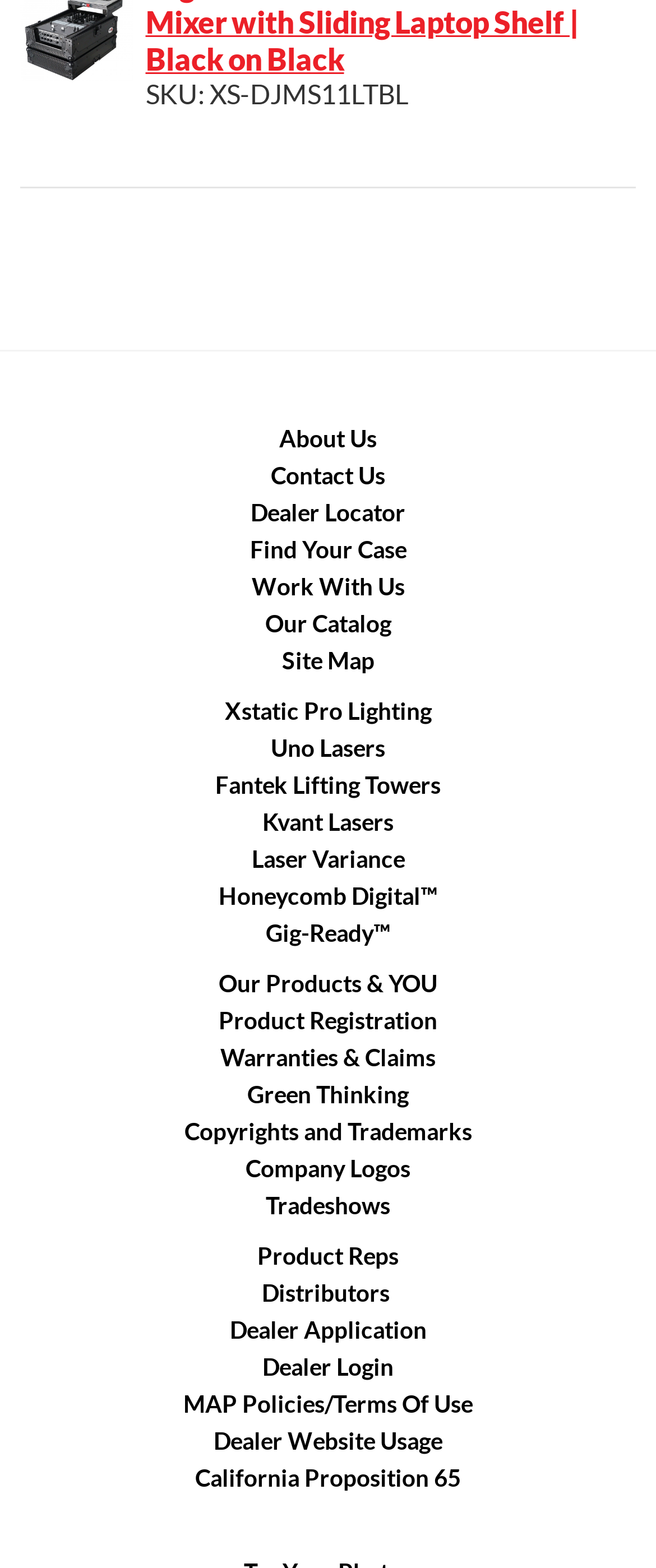How many links are there in the footer?
Could you answer the question in a detailed manner, providing as much information as possible?

I counted the number of links in the footer section of the webpage, which starts from 'About Us' and ends at 'California Proposition 65', and found 21 links.